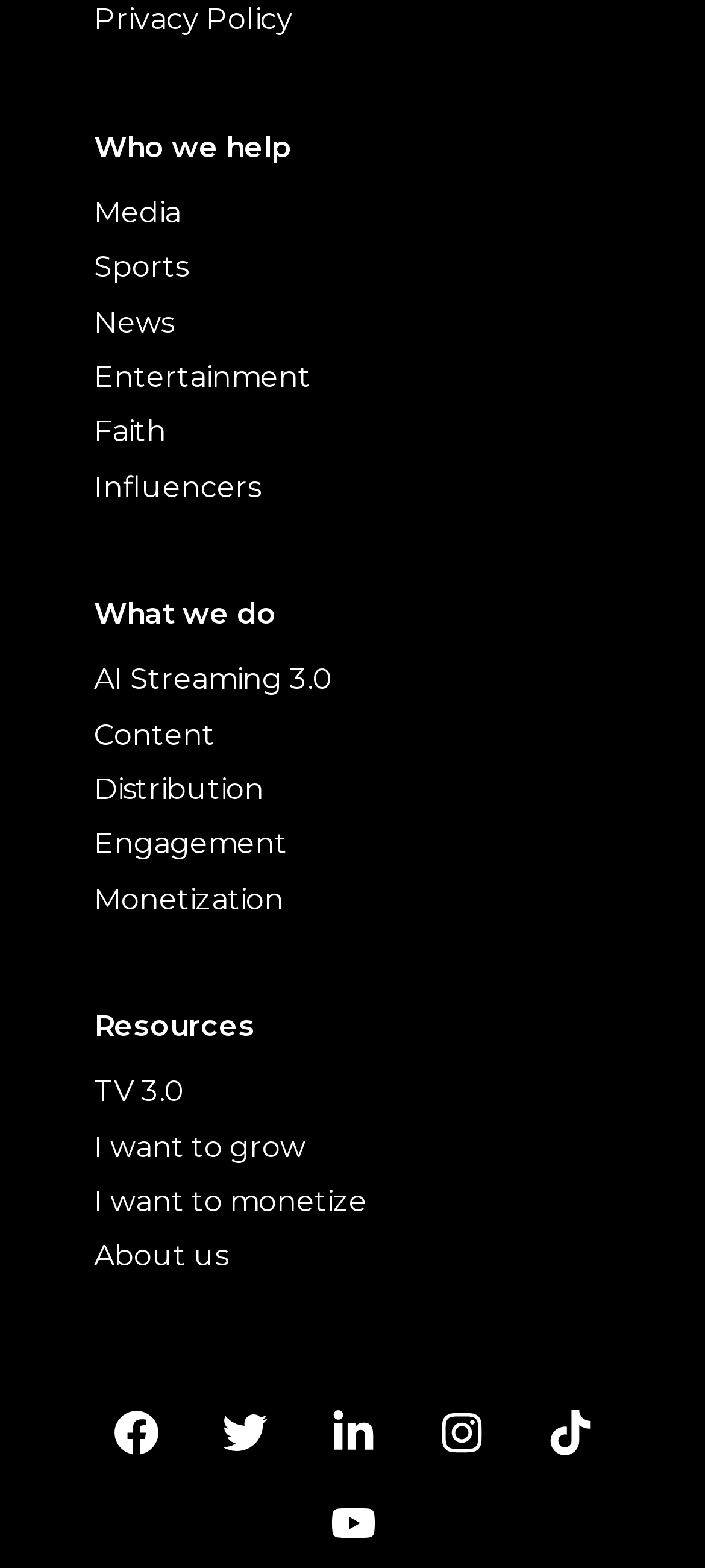Determine the bounding box coordinates of the section I need to click to execute the following instruction: "Go to Sports". Provide the coordinates as four float numbers between 0 and 1, i.e., [left, top, right, bottom].

[0.133, 0.159, 0.267, 0.181]